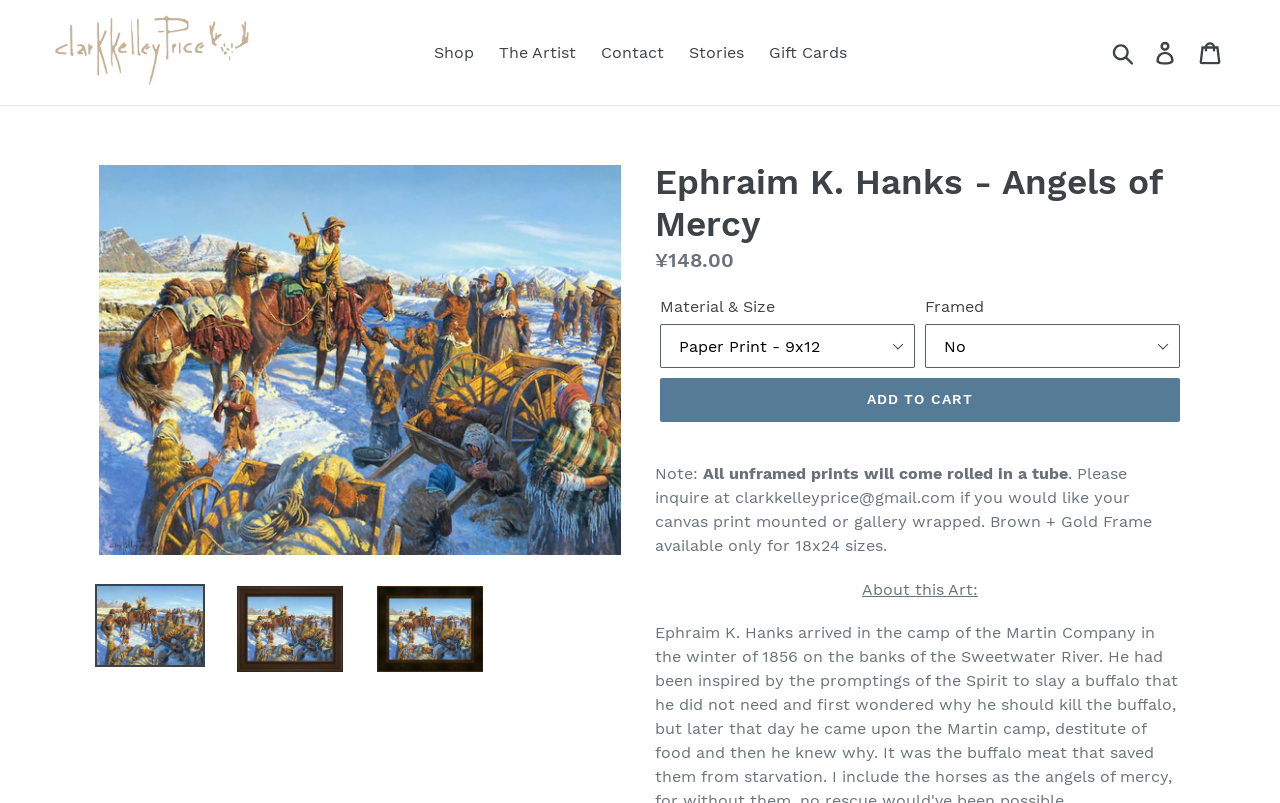Locate the bounding box coordinates of the clickable region necessary to complete the following instruction: "Log in to your account". Provide the coordinates in the format of four float numbers between 0 and 1, i.e., [left, top, right, bottom].

[0.893, 0.028, 0.93, 0.083]